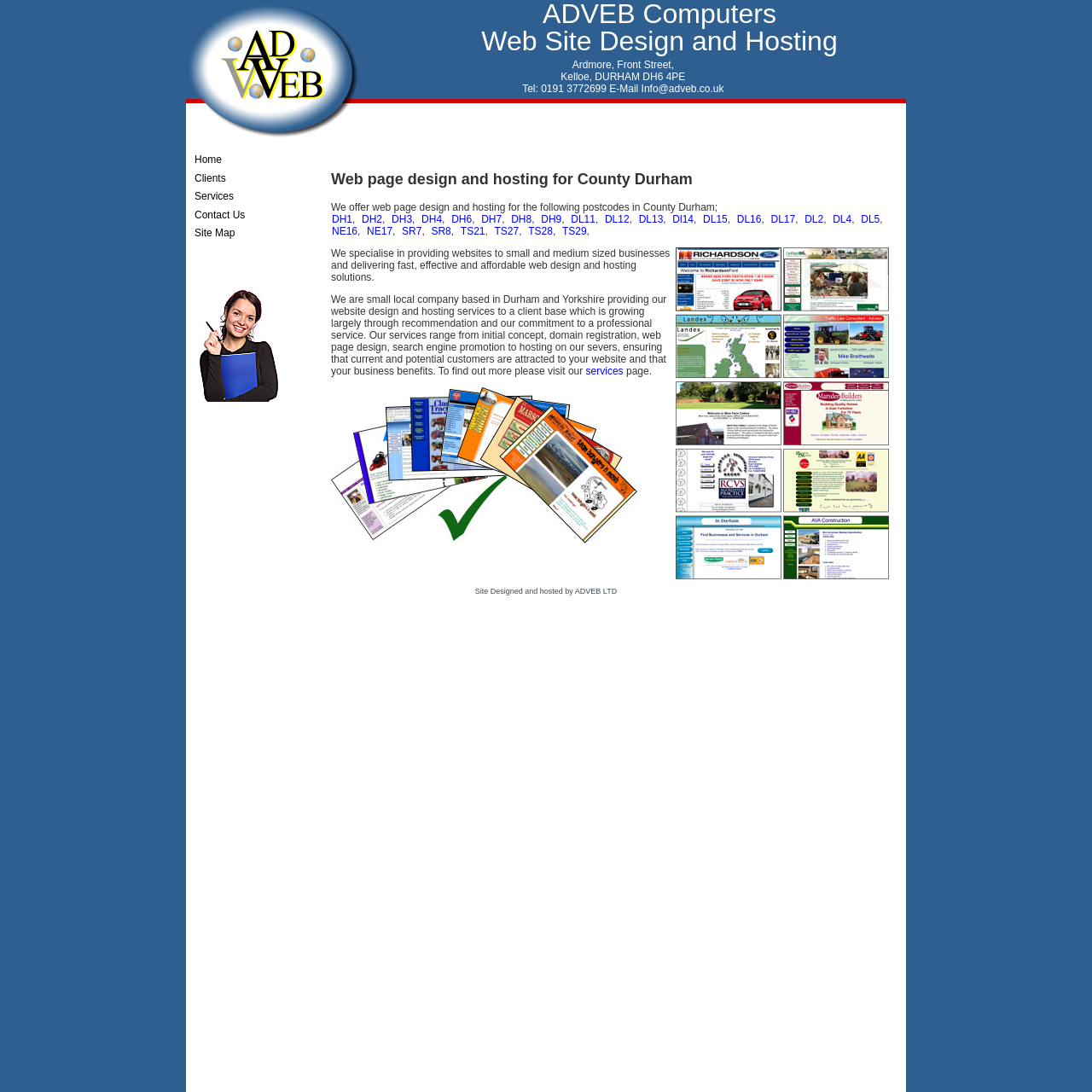Please provide a short answer using a single word or phrase for the question:
How many postcodes are listed on the webpage?

20